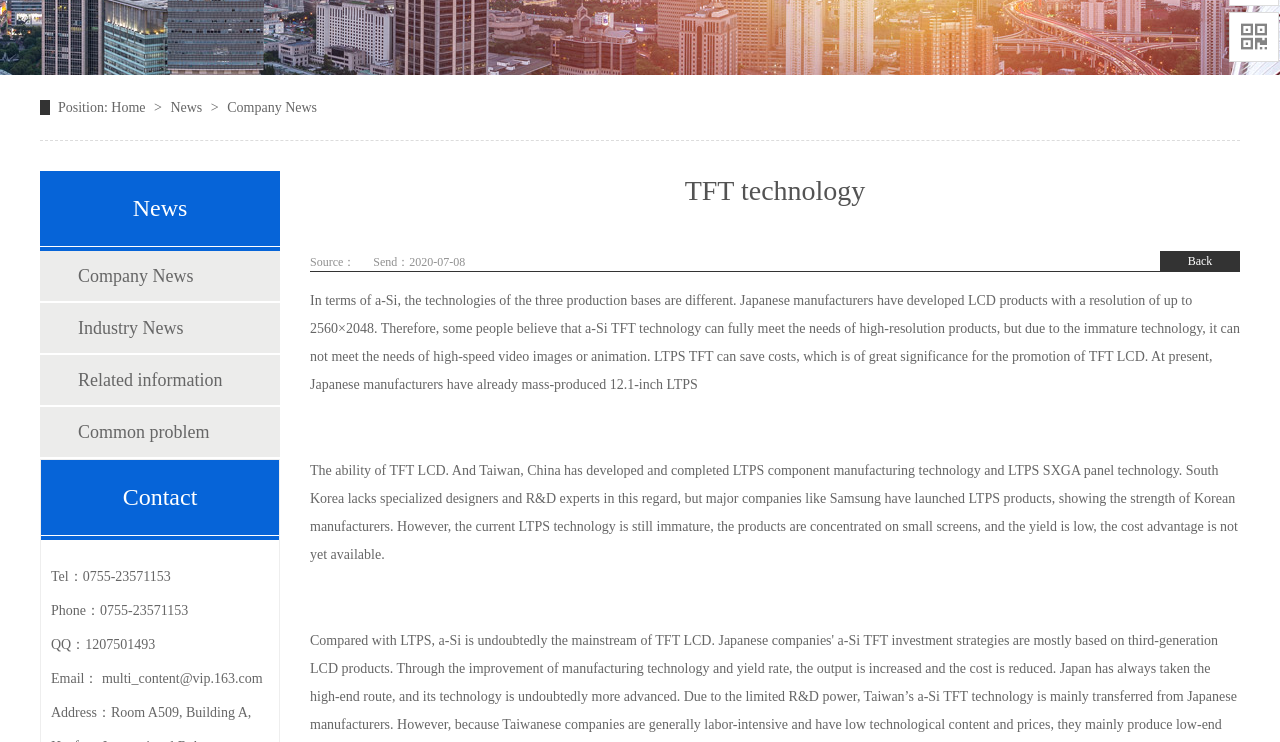Locate the UI element described as follows: "Home". Return the bounding box coordinates as four float numbers between 0 and 1 in the order [left, top, right, bottom].

[0.087, 0.135, 0.116, 0.155]